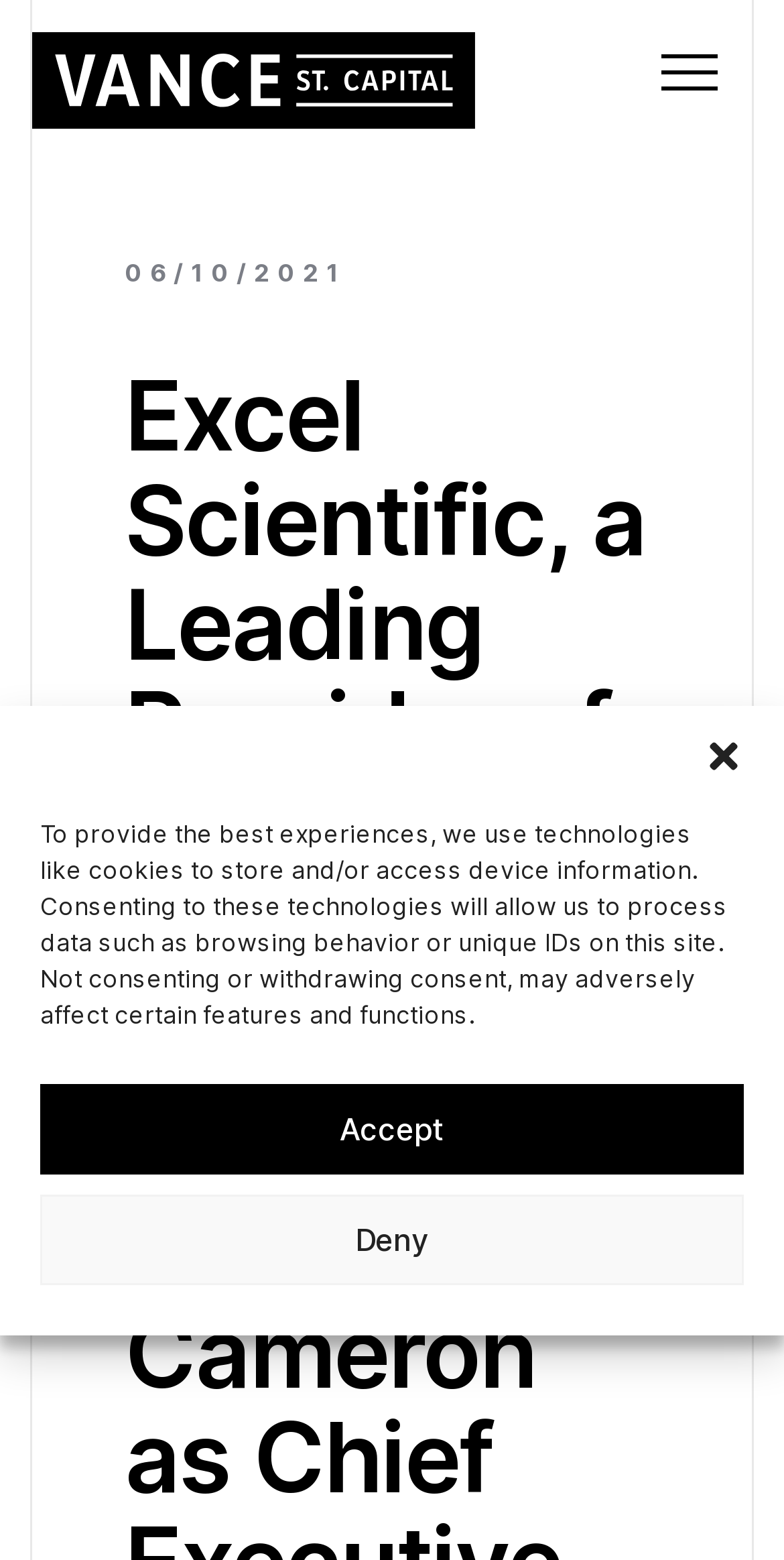Extract the bounding box coordinates for the HTML element that matches this description: "parent_node: Strategy title="Menu"". The coordinates should be four float numbers between 0 and 1, i.e., [left, top, right, bottom].

[0.828, 0.021, 0.931, 0.072]